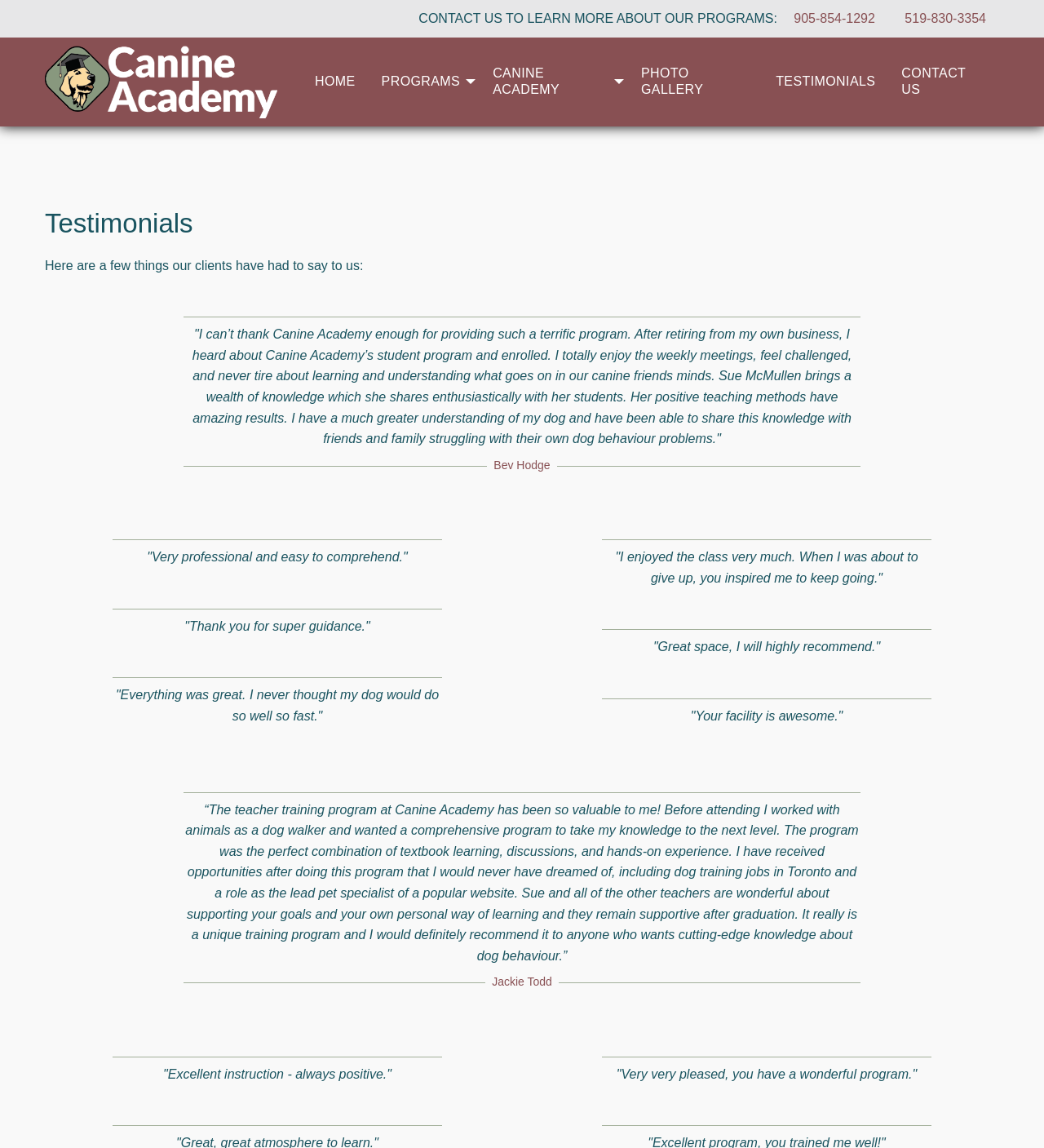Provide the bounding box coordinates of the UI element that matches the description: "alt="Canine Academy Logo"".

[0.043, 0.064, 0.266, 0.076]